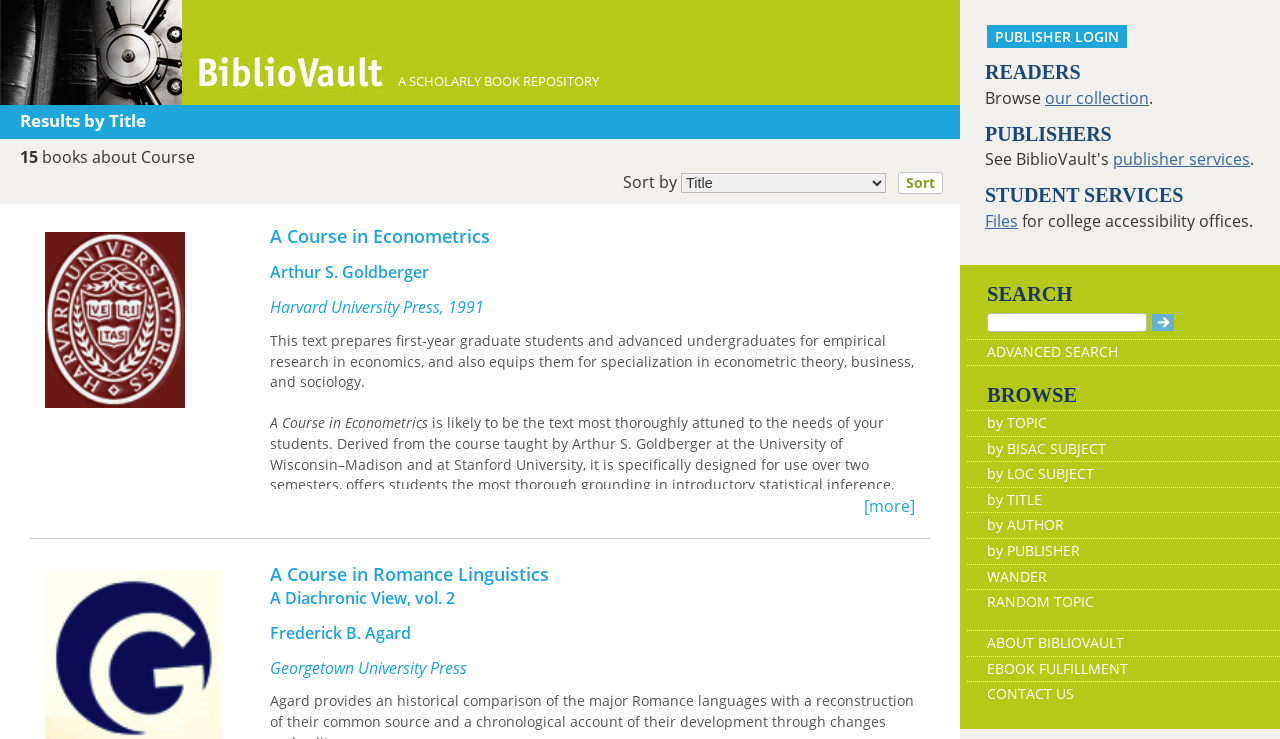Please find the bounding box coordinates of the element's region to be clicked to carry out this instruction: "Search for a topic".

None